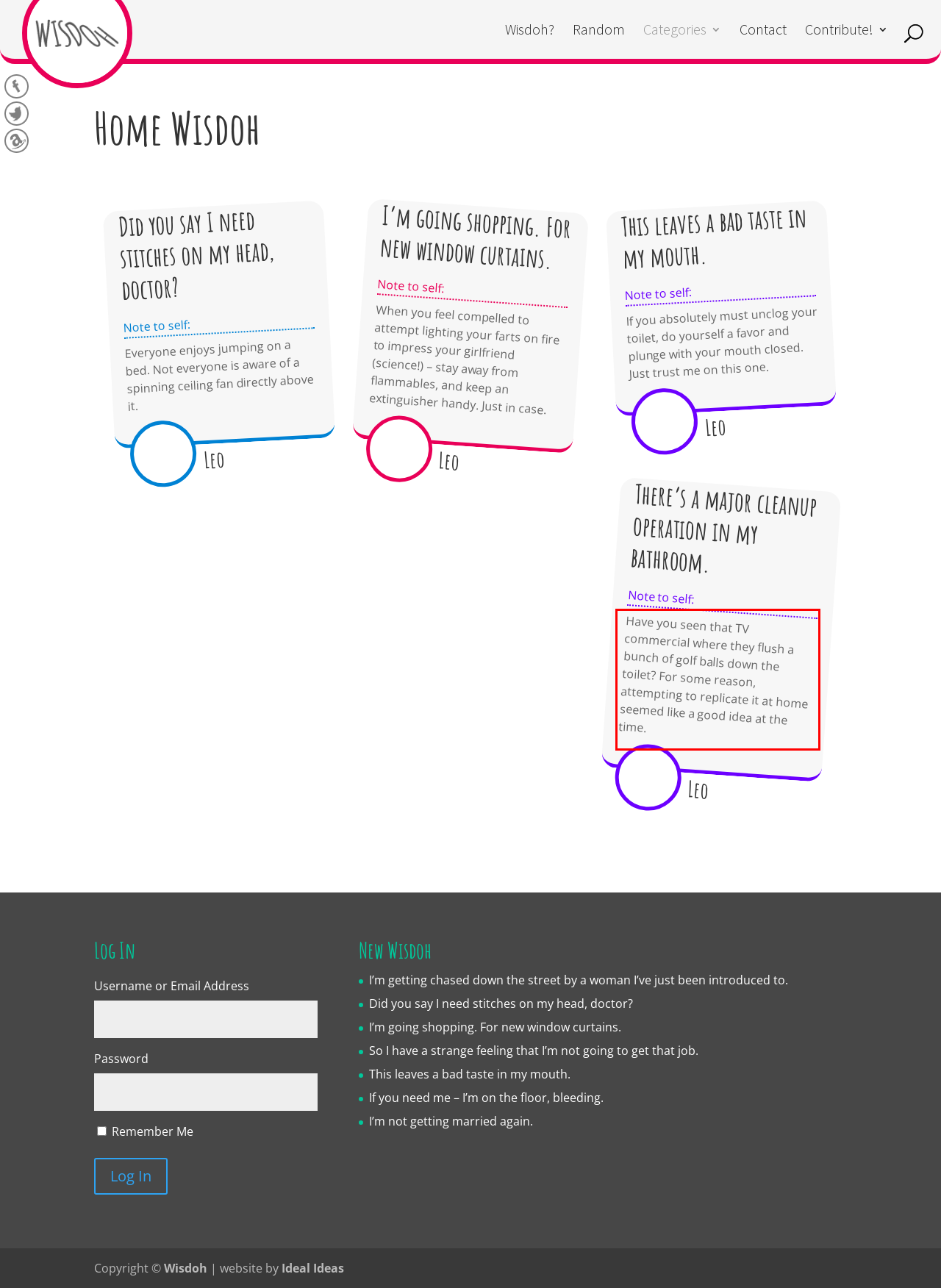Identify the text inside the red bounding box in the provided webpage screenshot and transcribe it.

Have you seen that TV commercial where they flush a bunch of golf balls down the toilet? For some reason, attempting to replicate it at home seemed like a good idea at the time.